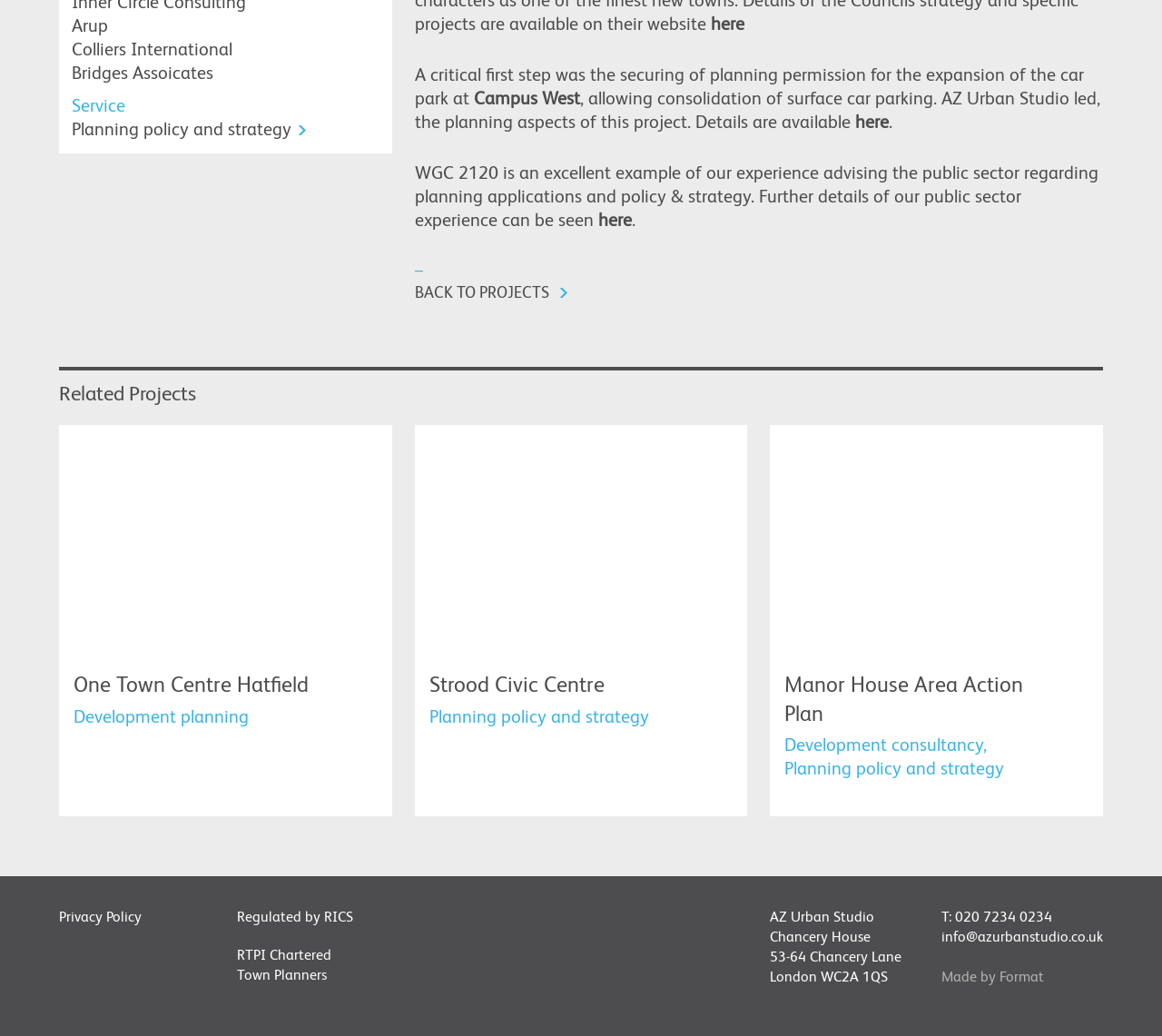Give a one-word or one-phrase response to the question: 
How many links are there under the 'Service' heading?

4